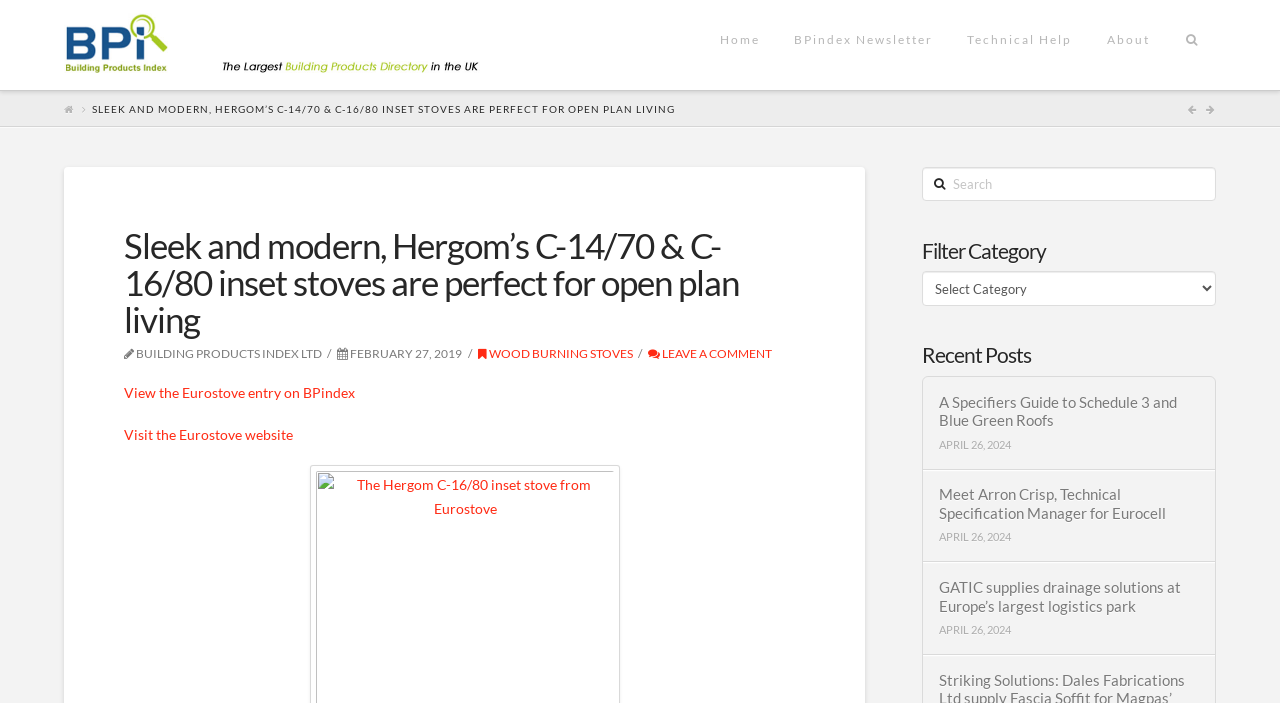Please identify the bounding box coordinates of the clickable area that will allow you to execute the instruction: "View the Eurostove entry on BPindex".

[0.097, 0.546, 0.277, 0.57]